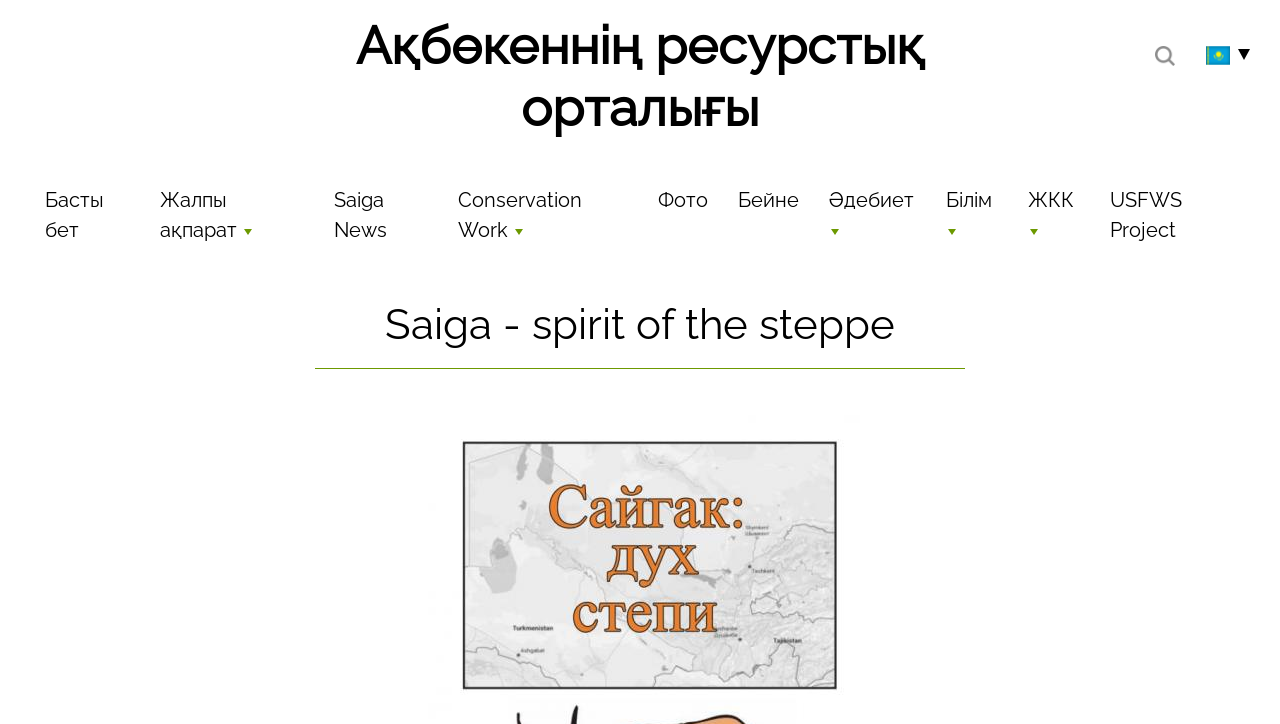Please specify the bounding box coordinates of the region to click in order to perform the following instruction: "visit Ақбөкеннің ресурстық орталығы".

[0.246, 0.021, 0.754, 0.193]